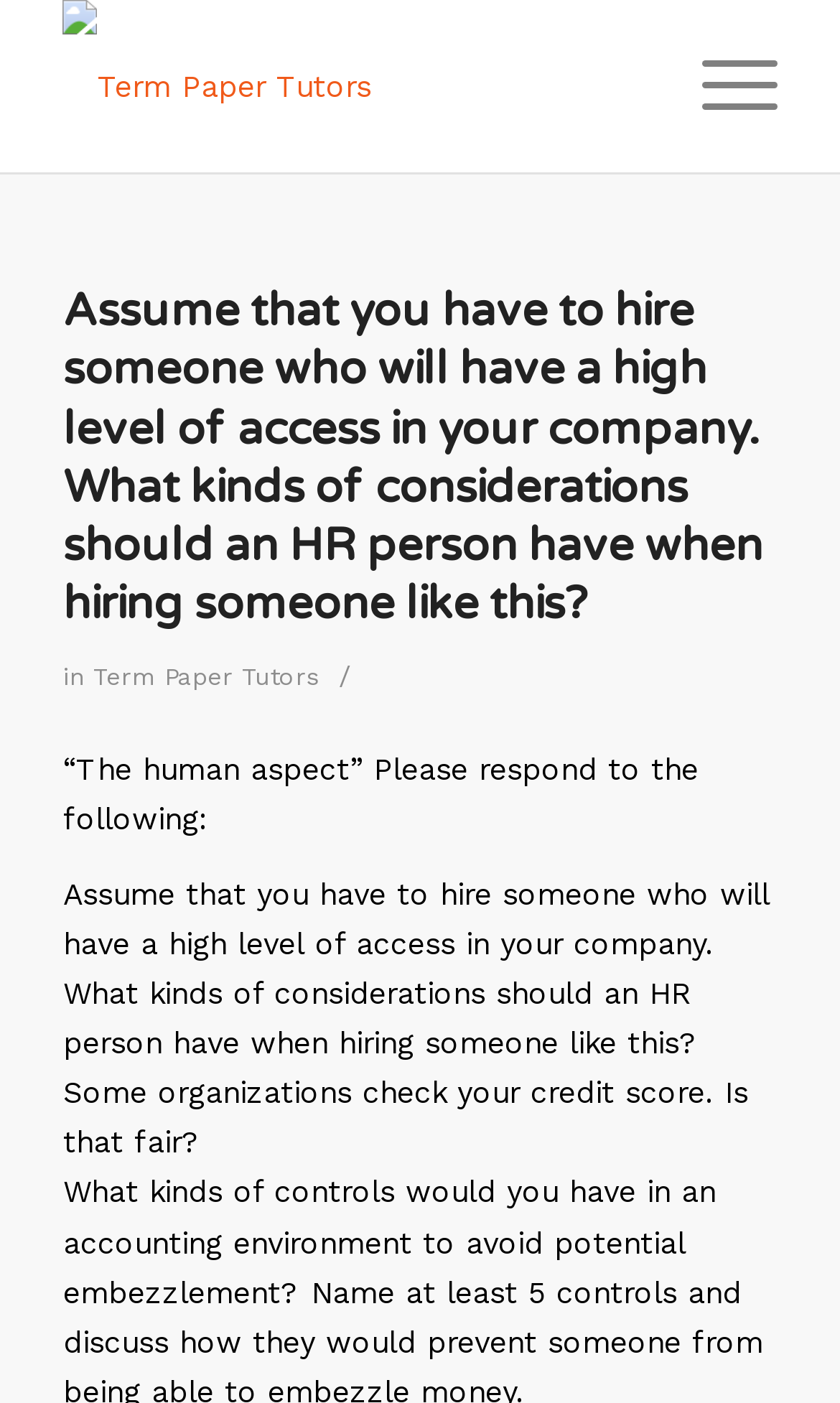Using the provided description: "Wyślij", find the bounding box coordinates of the corresponding UI element. The output should be four float numbers between 0 and 1, in the format [left, top, right, bottom].

None